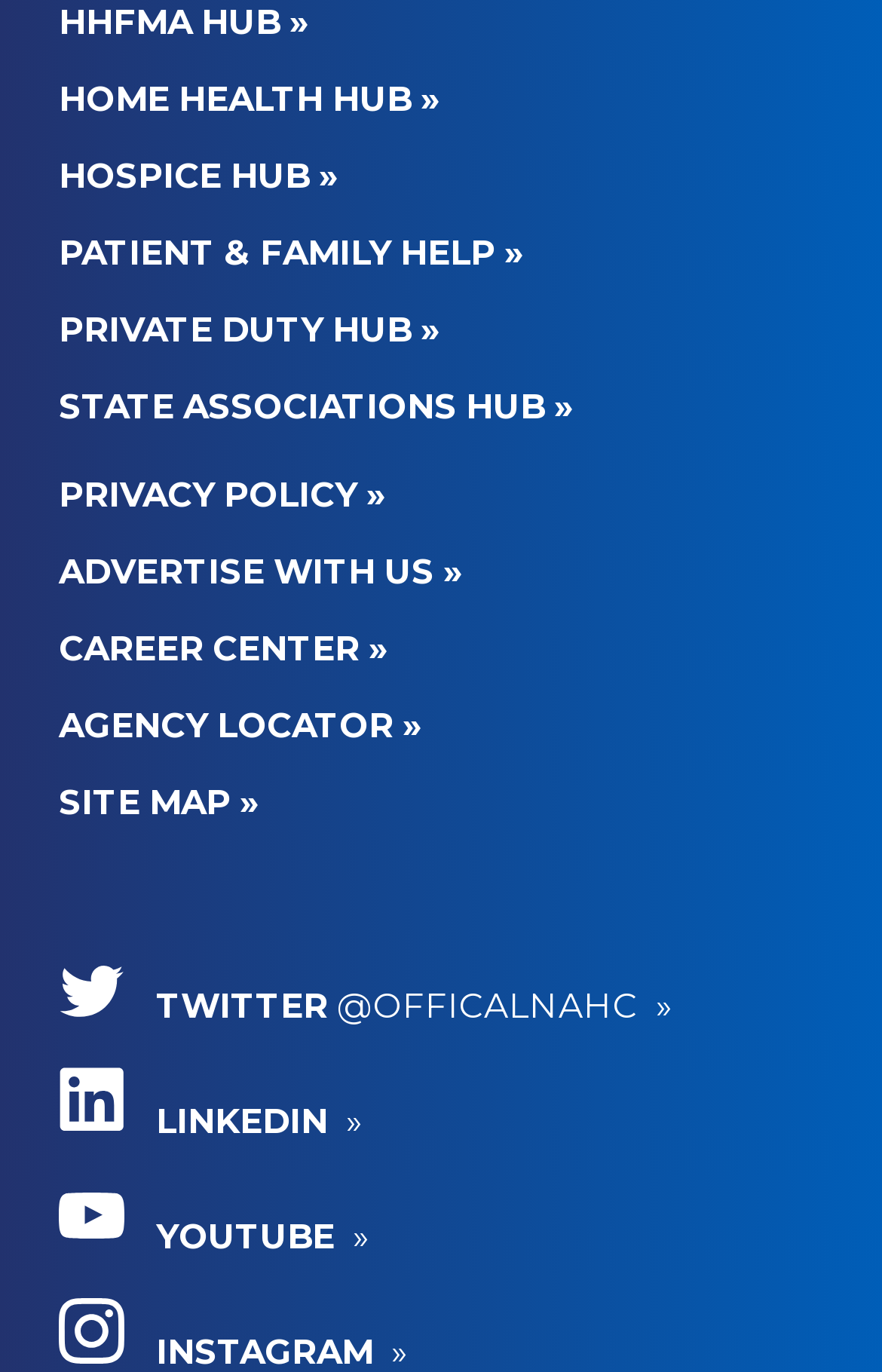How many images are associated with the social media links?
Answer briefly with a single word or phrase based on the image.

4